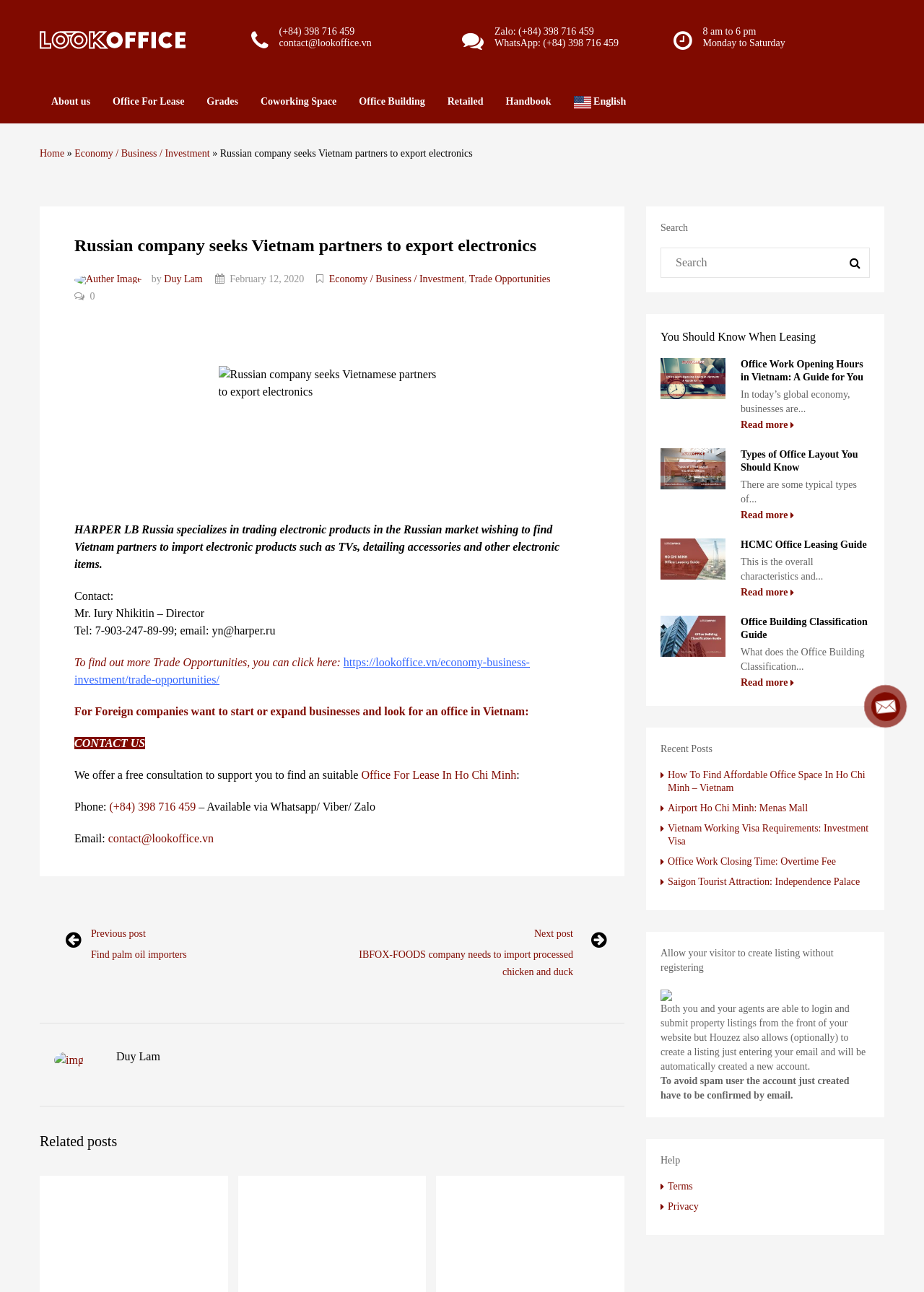Identify the bounding box coordinates of the area that should be clicked in order to complete the given instruction: "Click the 'Next post' link". The bounding box coordinates should be four float numbers between 0 and 1, i.e., [left, top, right, bottom].

[0.578, 0.718, 0.62, 0.727]